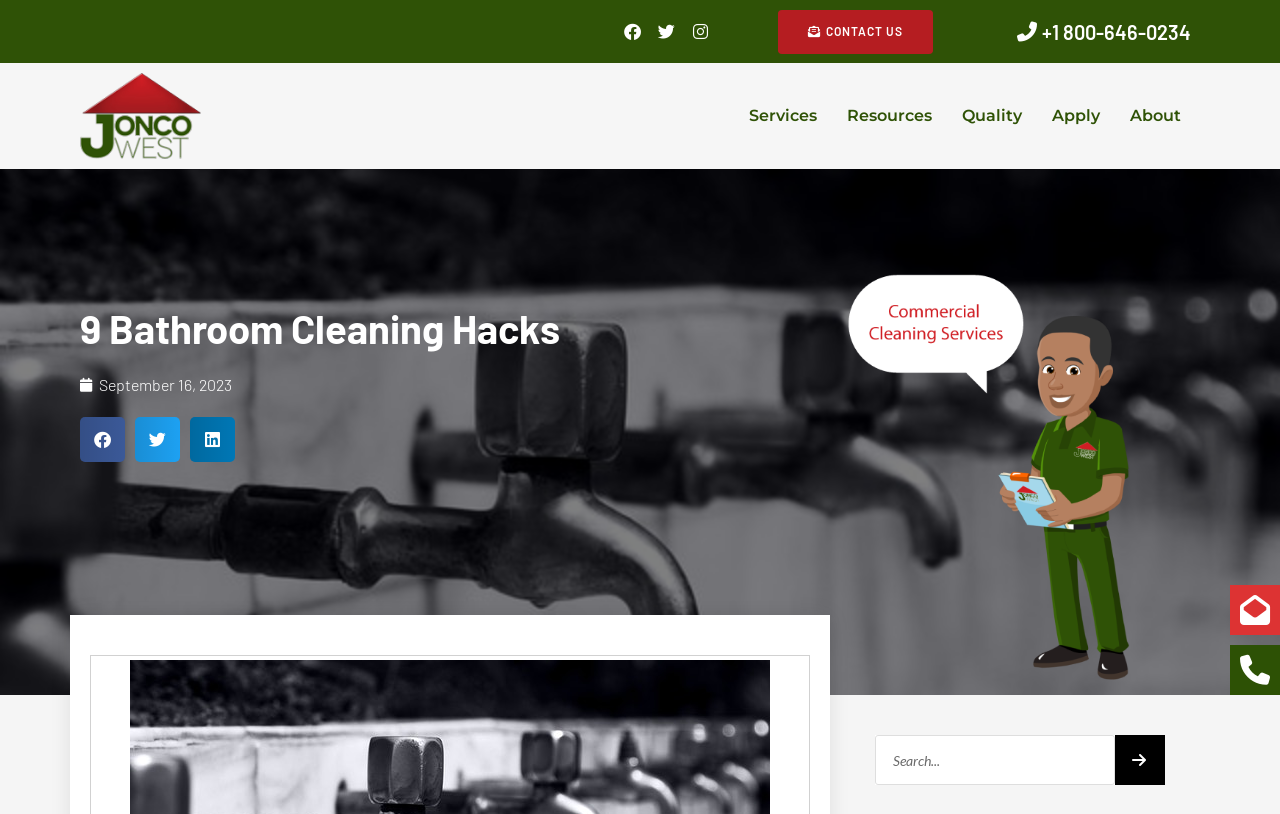Extract the main heading text from the webpage.

9 Bathroom Cleaning Hacks